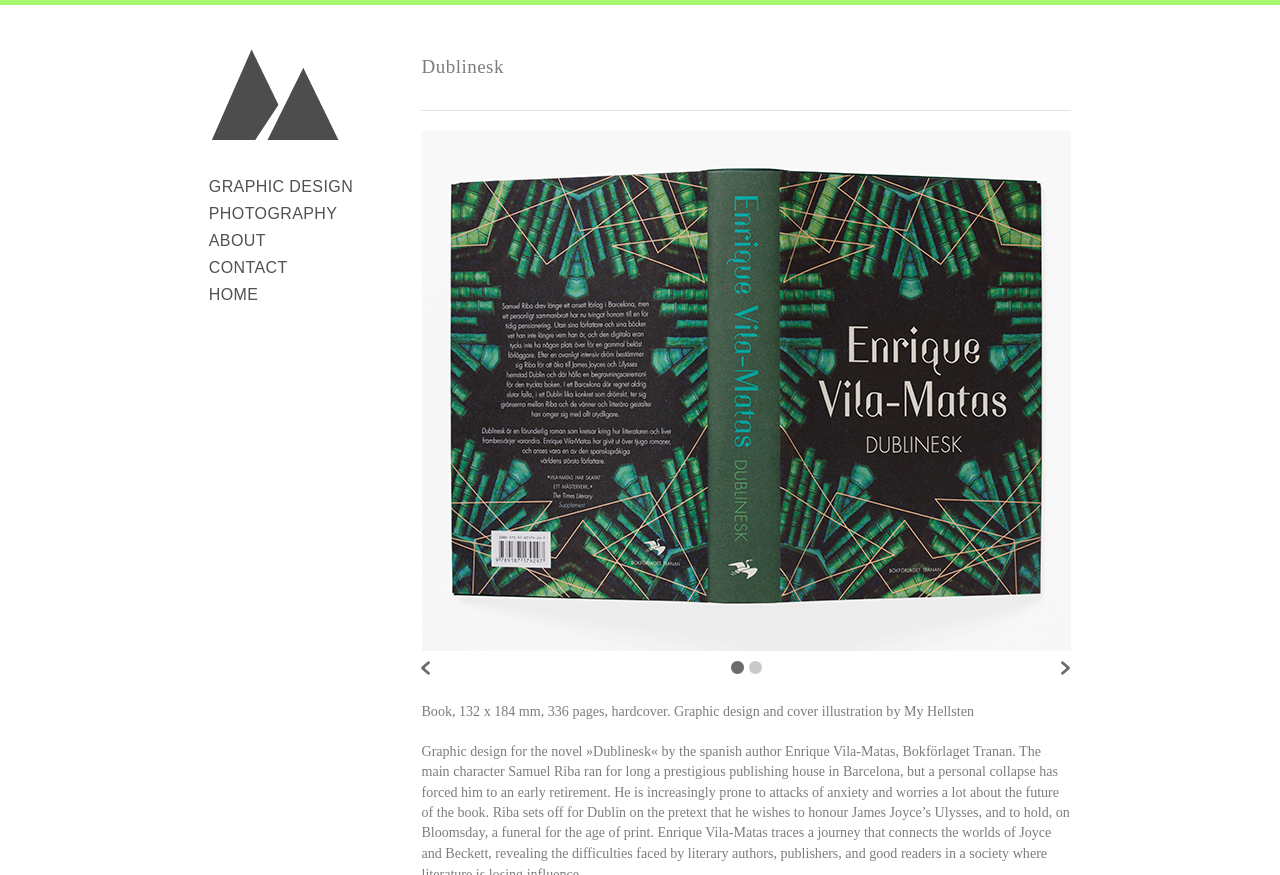Specify the bounding box coordinates (top-left x, top-left y, bottom-right x, bottom-right y) of the UI element in the screenshot that matches this description: GRAPHIC DESIGN

[0.163, 0.203, 0.276, 0.223]